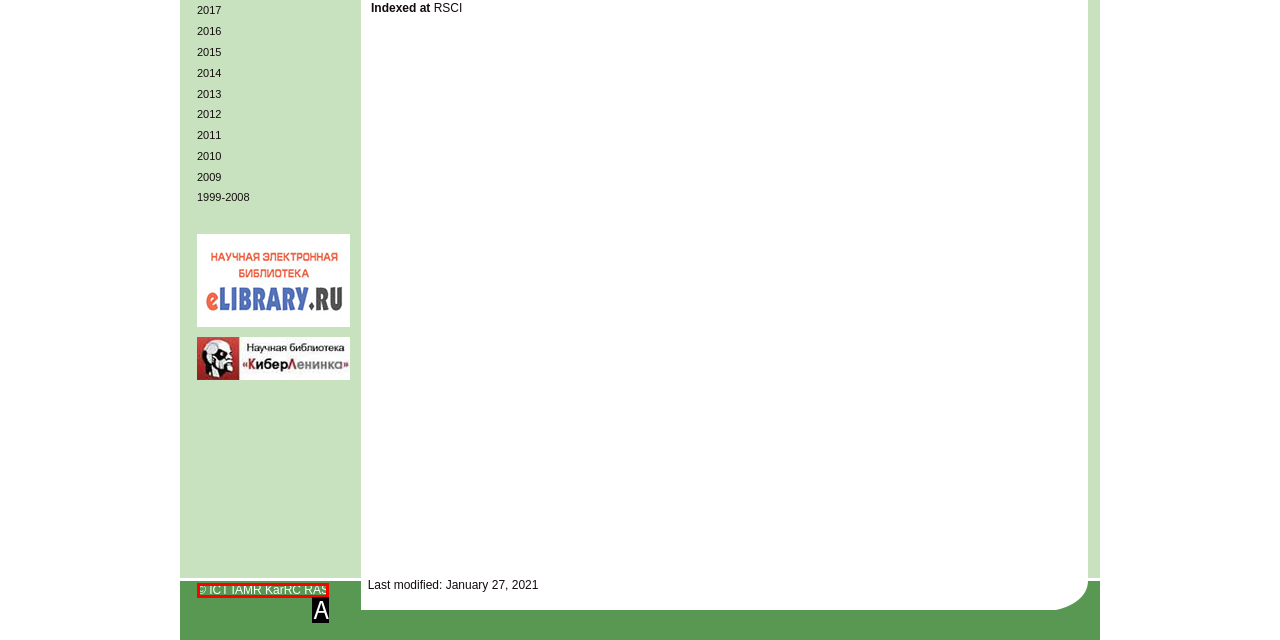Select the HTML element that best fits the description: Email Address
Respond with the letter of the correct option from the choices given.

None